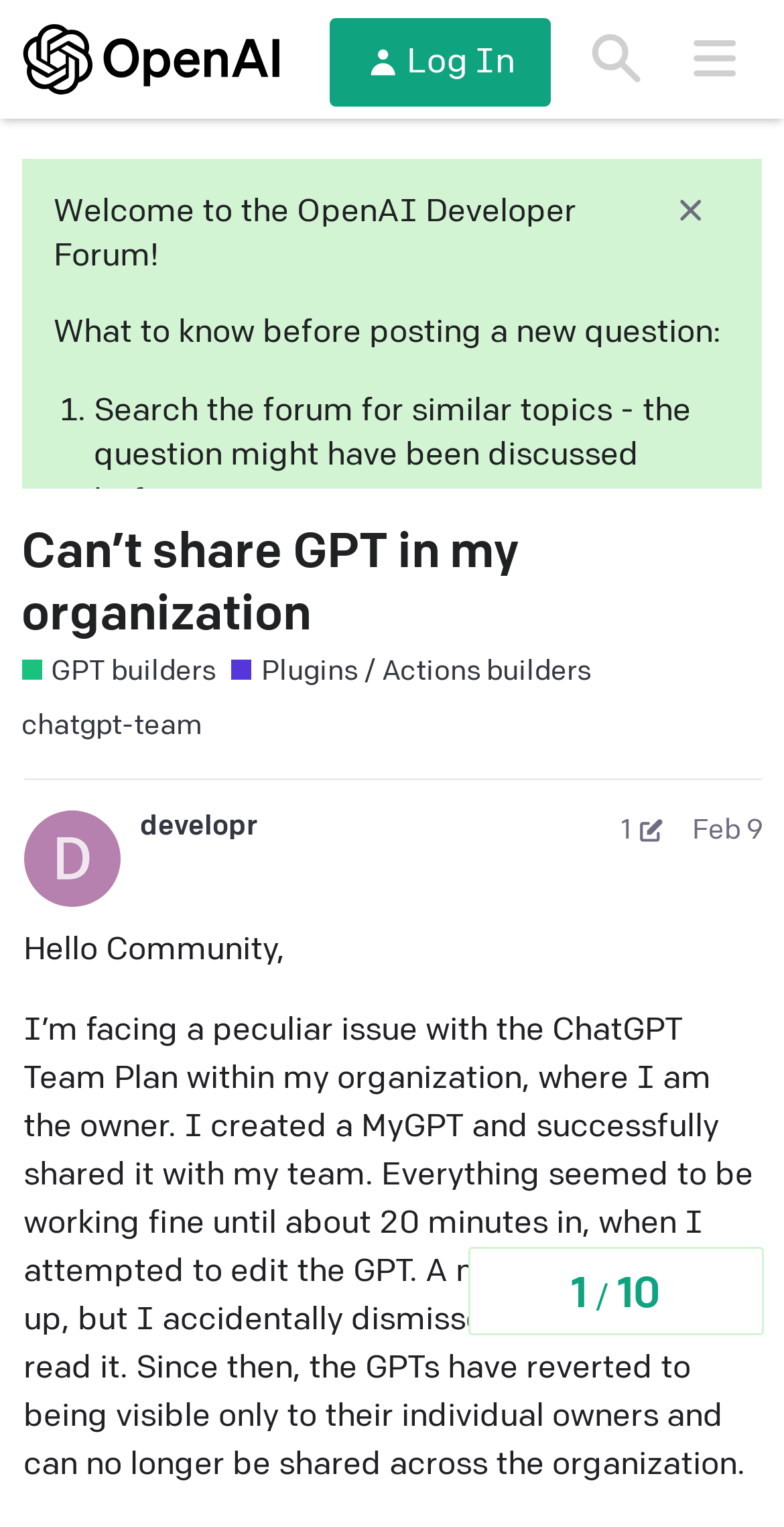How many topics are shown in the topic progress navigation?
Using the details shown in the screenshot, provide a comprehensive answer to the question.

The topic progress navigation shows a list of topics, with the numbers 1 to 10, indicating that there are 10 topics in total.